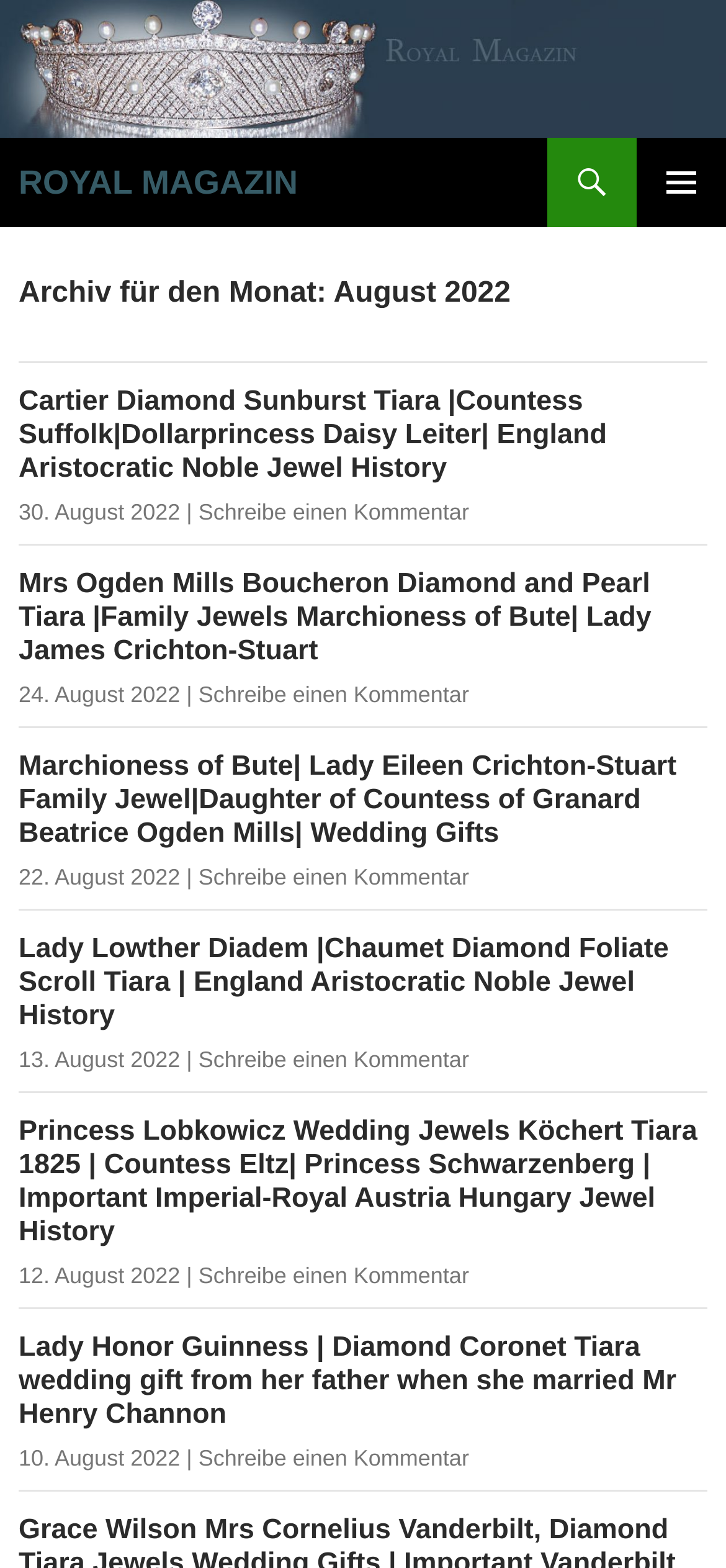Kindly provide the bounding box coordinates of the section you need to click on to fulfill the given instruction: "Go to primary menu".

[0.877, 0.088, 1.0, 0.145]